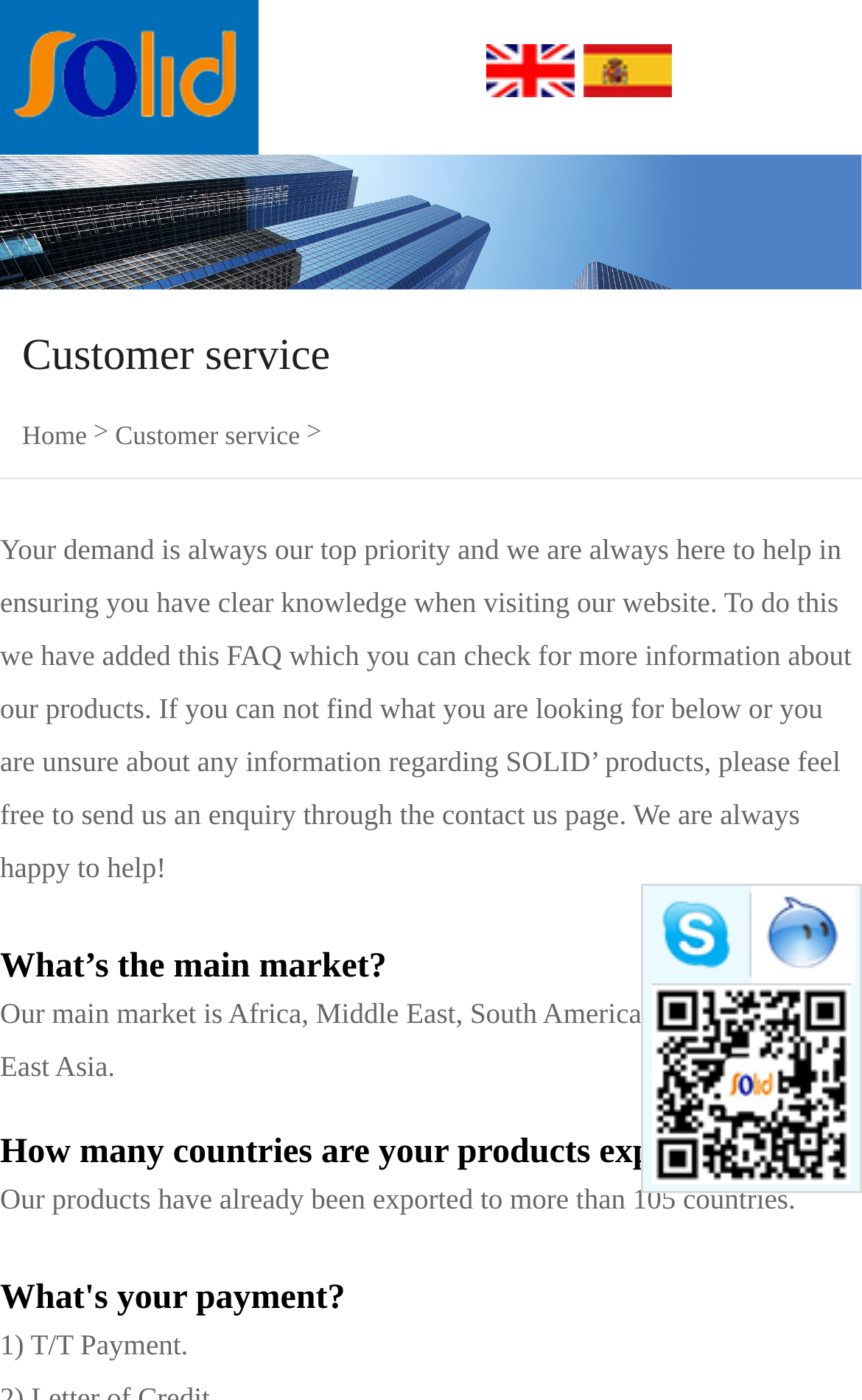Answer the following in one word or a short phrase: 
What is the main market of SOLID products?

Africa, Middle East, South American, Europe, South-East Asia